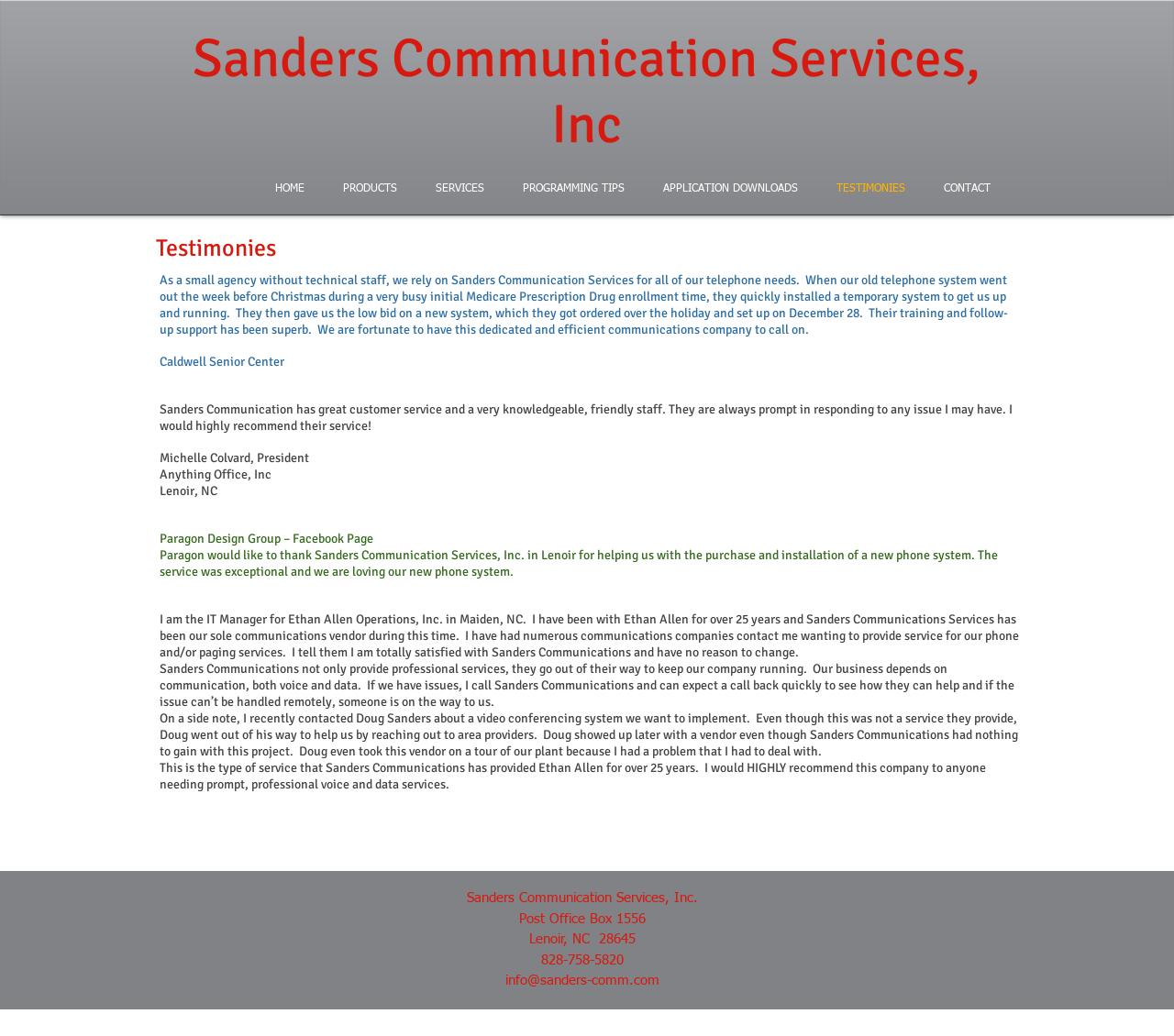Could you please study the image and provide a detailed answer to the question:
How many customer reviews are displayed on this webpage?

I counted the number of StaticText elements containing customer reviews and feedback, and found a total of 6 reviews from different customers, including Caldwell Senior Center, Michelle Colvard, Paragon Design Group, and others.